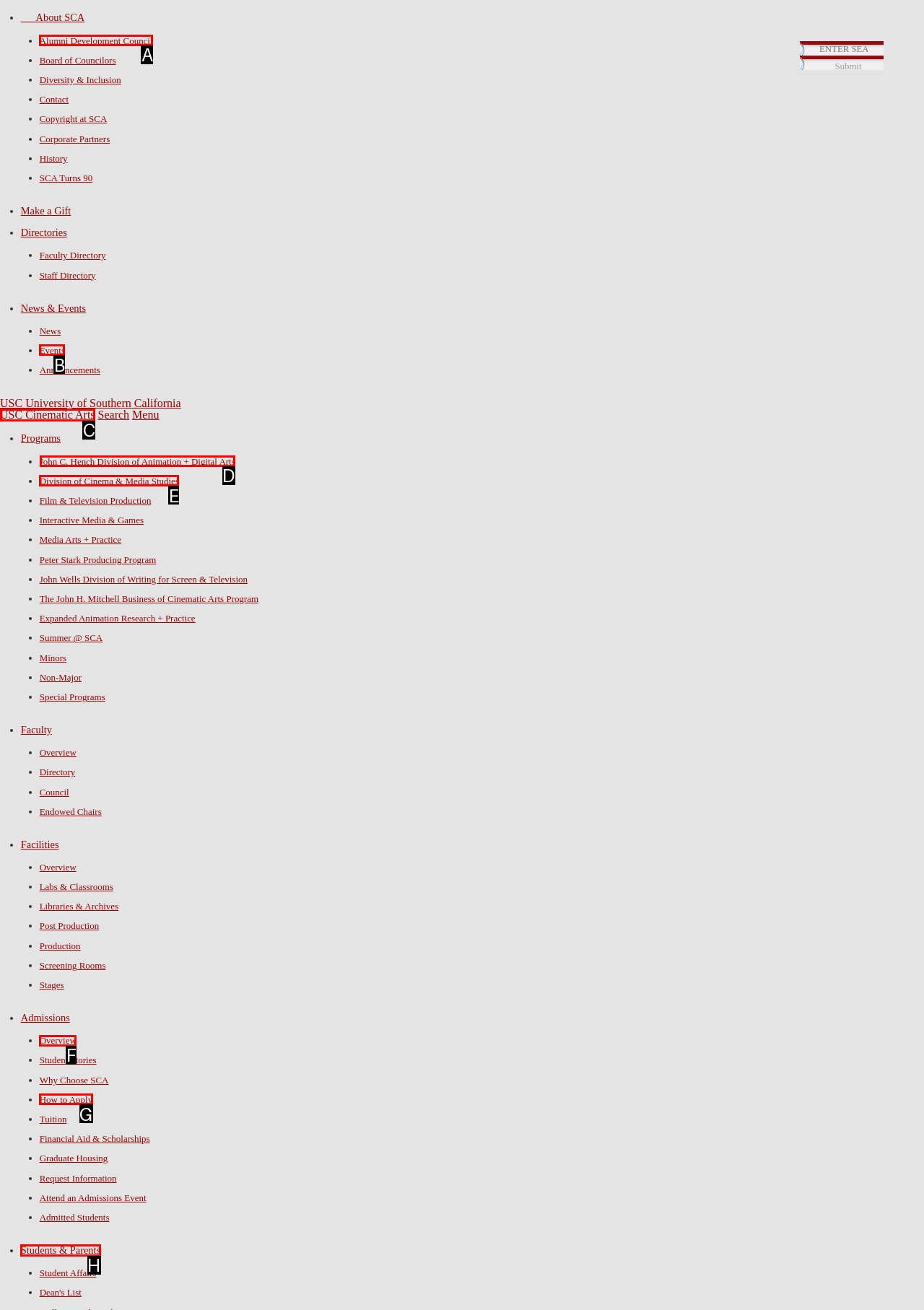To perform the task "Learn about John C. Hench Division of Animation + Digital Arts", which UI element's letter should you select? Provide the letter directly.

D